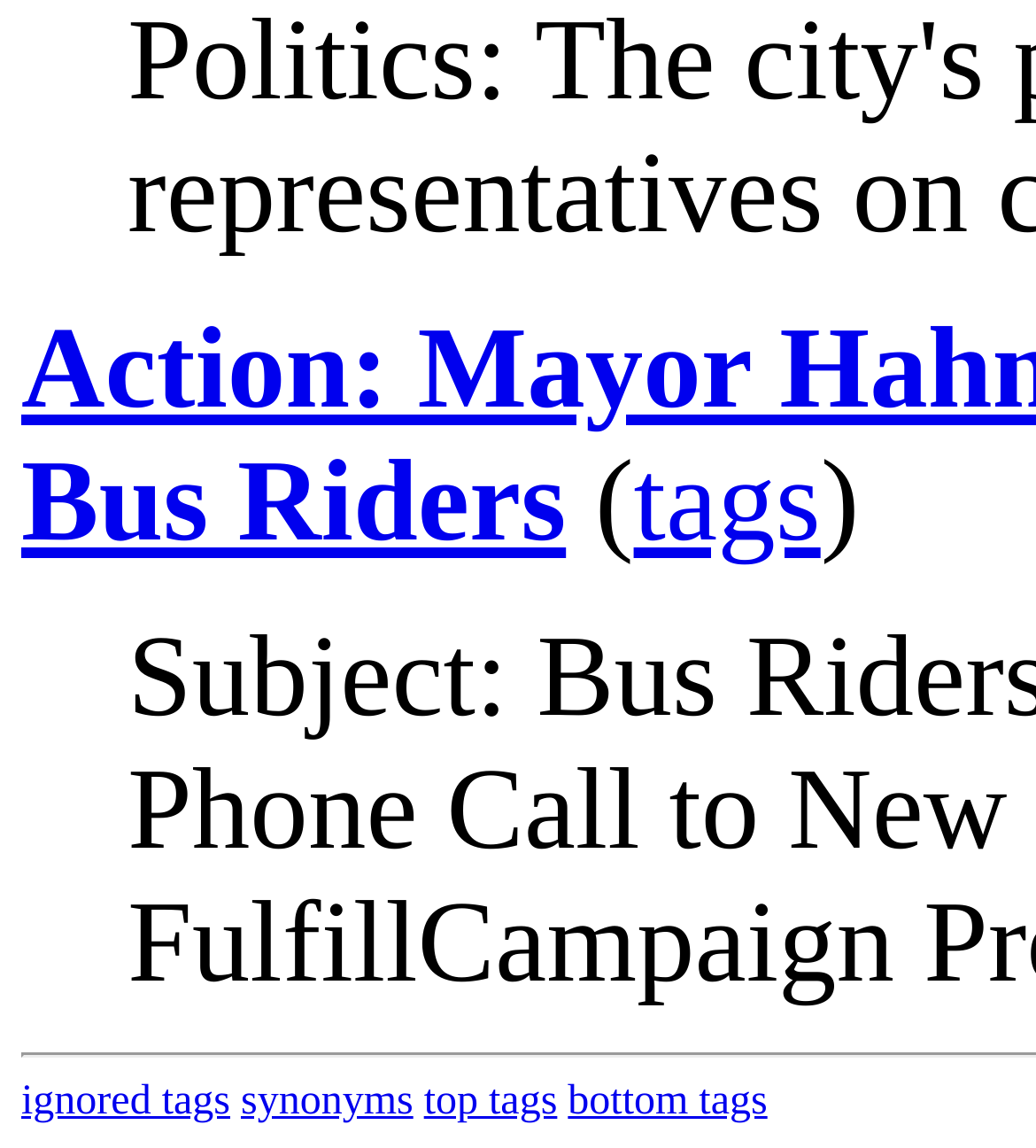What is the text enclosed in parentheses?
Relying on the image, give a concise answer in one word or a brief phrase.

tags